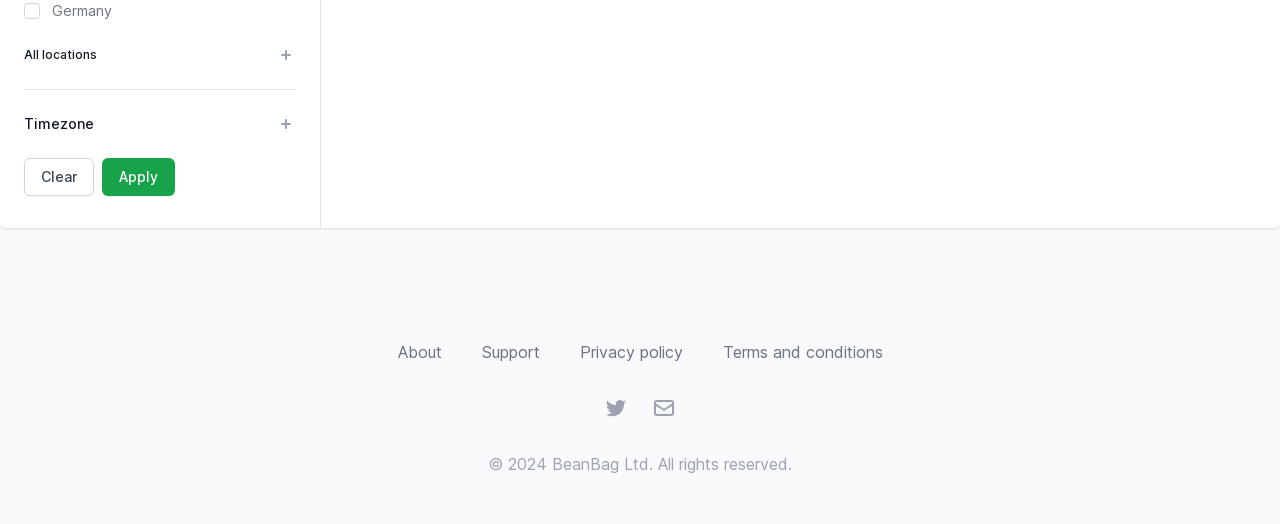Please determine the bounding box coordinates for the element with the description: "Support".

[0.376, 0.653, 0.421, 0.691]